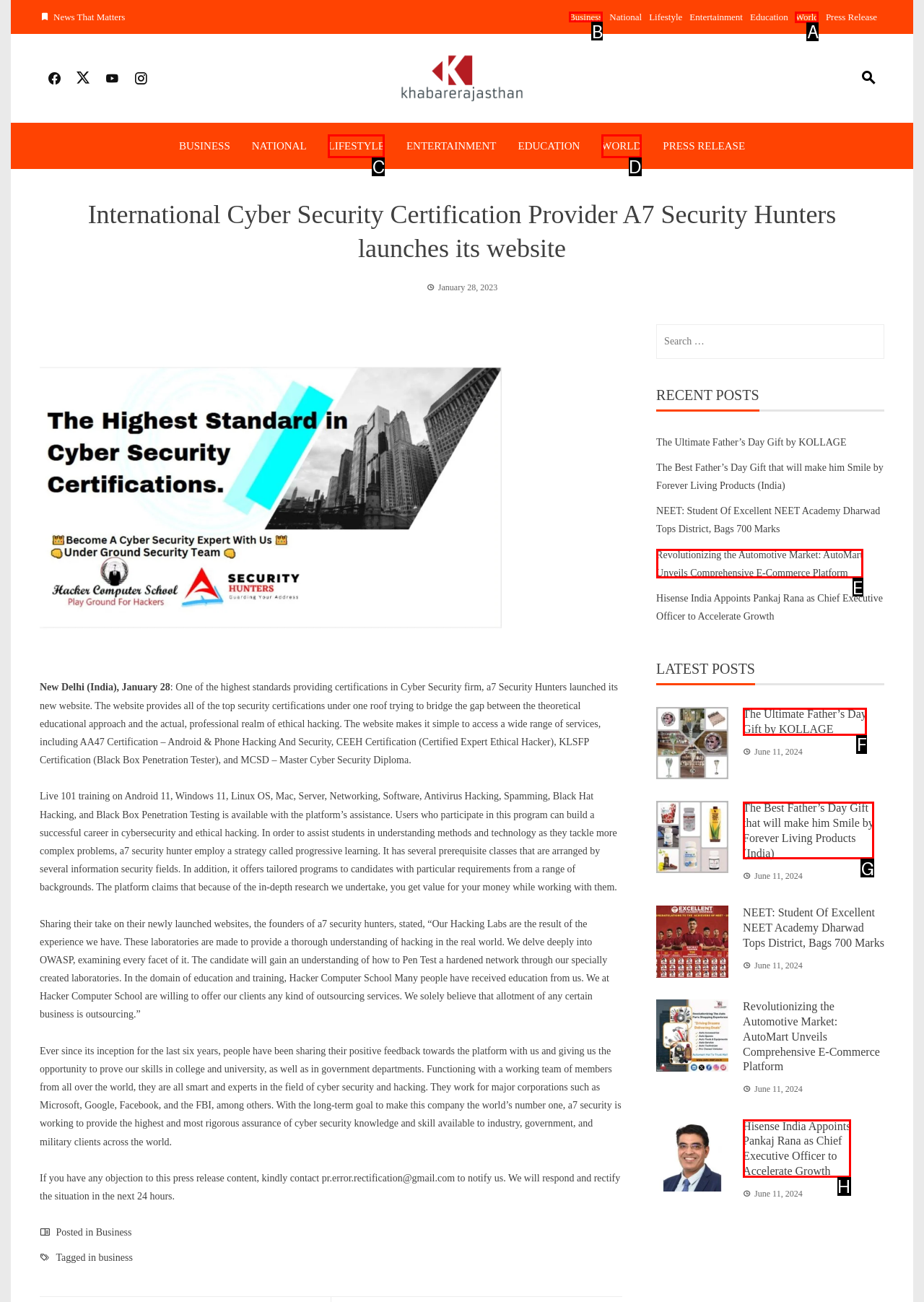Select the letter of the option that should be clicked to achieve the specified task: Click on the 'Business' link. Respond with just the letter.

B